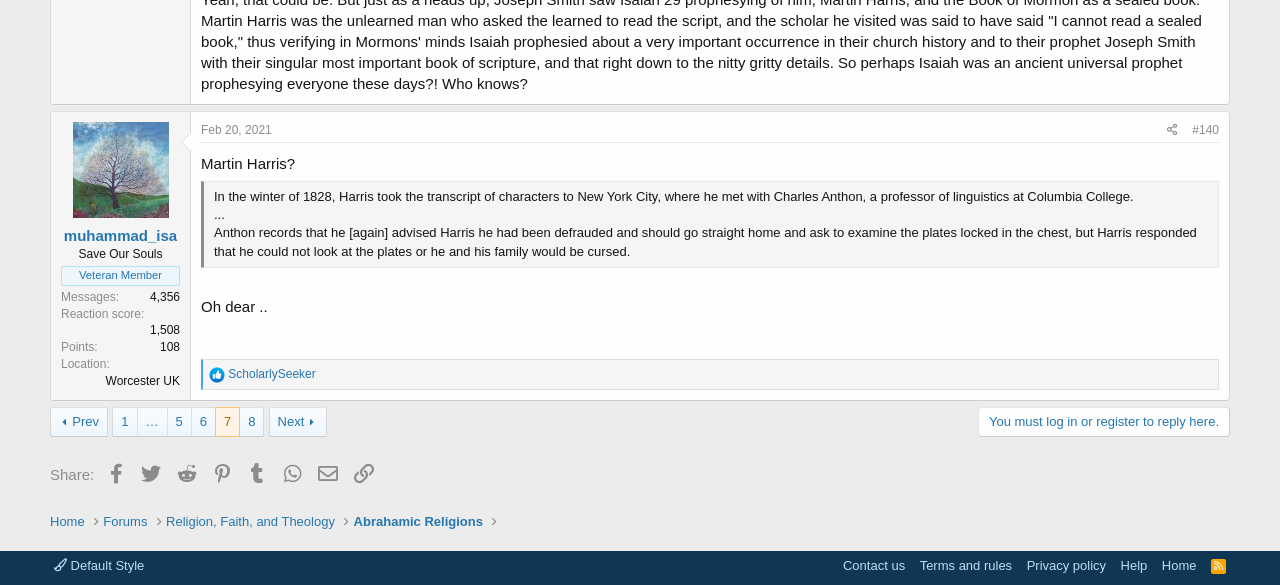What is the reaction score of the user?
Please provide an in-depth and detailed response to the question.

The reaction score of the user can be found in the description list section, where it is mentioned as '1,508' under the term 'Reaction score'.